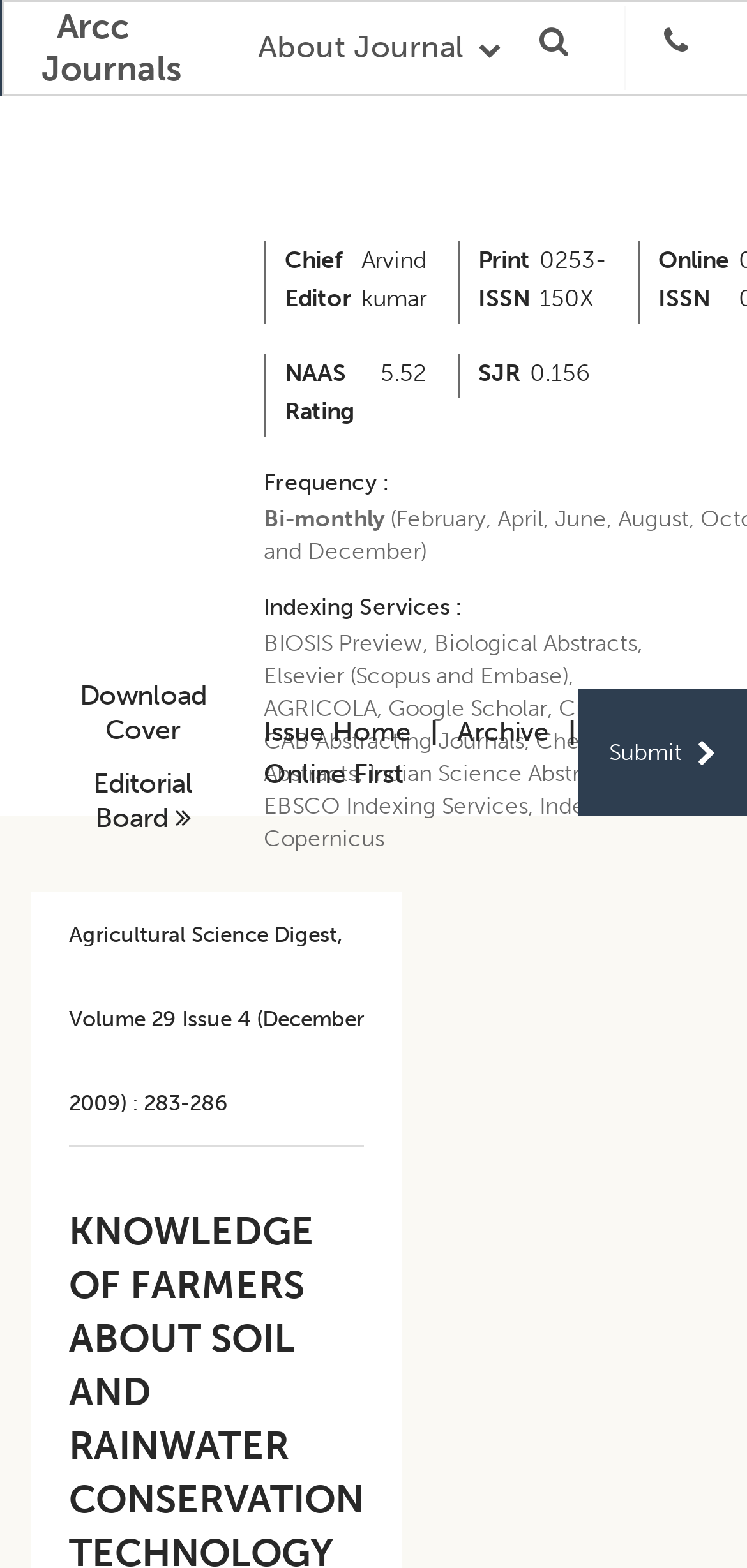What is the frequency of the journal?
Give a single word or phrase answer based on the content of the image.

Bi-monthly